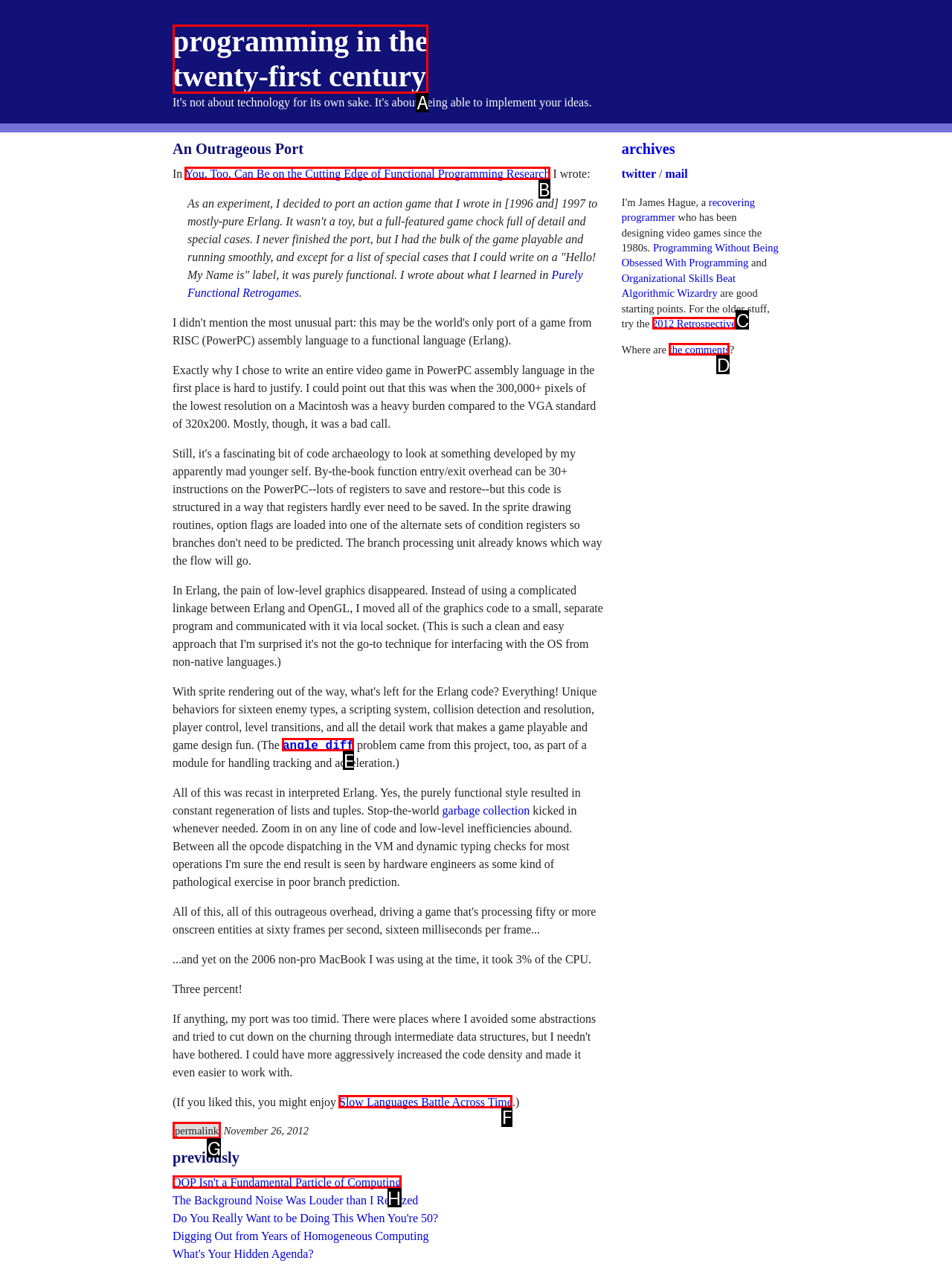Identify the correct UI element to click to follow this instruction: Check out the article Slow Languages Battle Across Time
Respond with the letter of the appropriate choice from the displayed options.

F